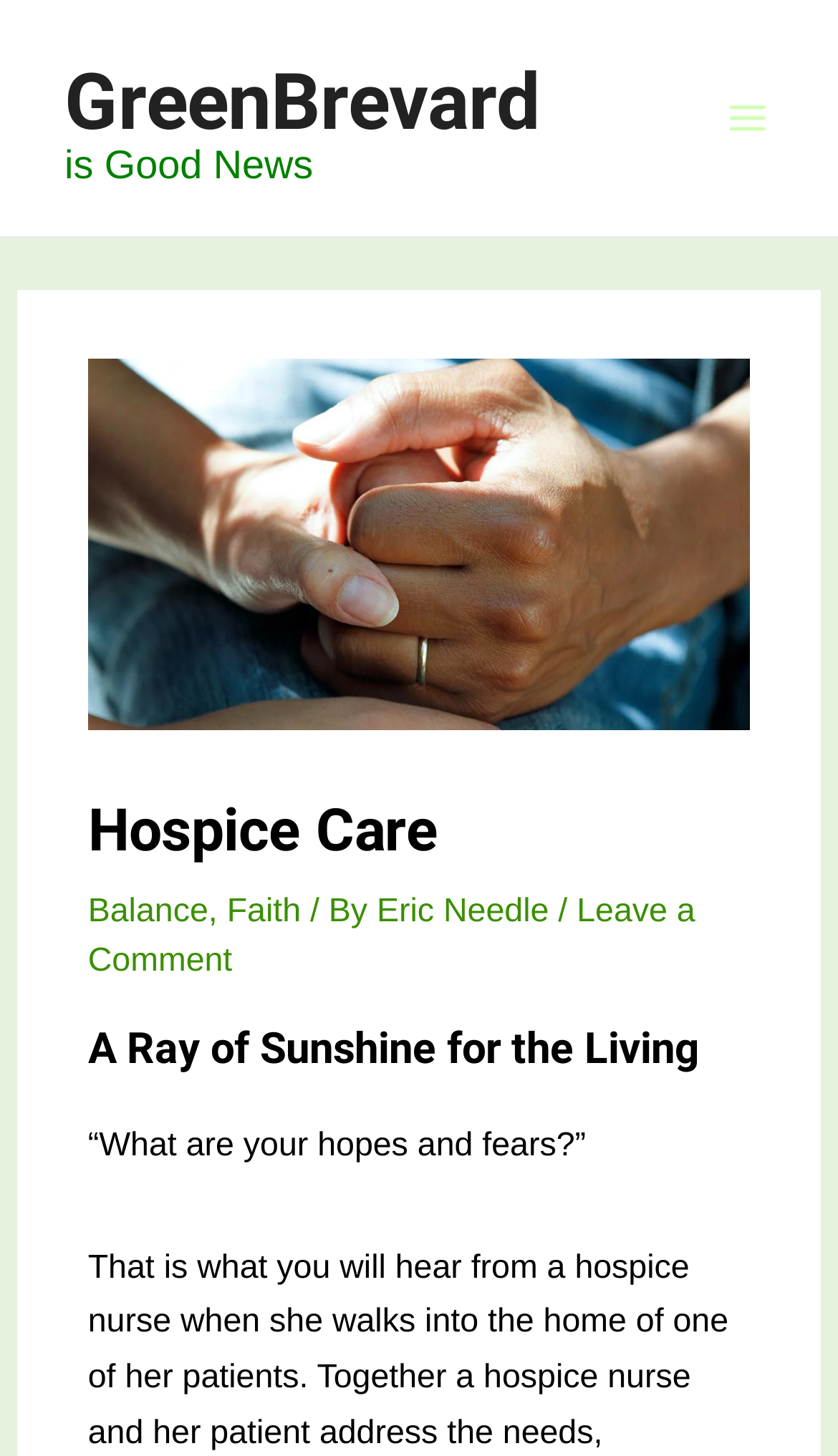What is the purpose of the 'Main Menu' button?
Please give a detailed answer to the question using the information shown in the image.

The 'Main Menu' button is likely used to navigate the website, as it is a common feature on websites that allows users to access different sections or pages of the website.